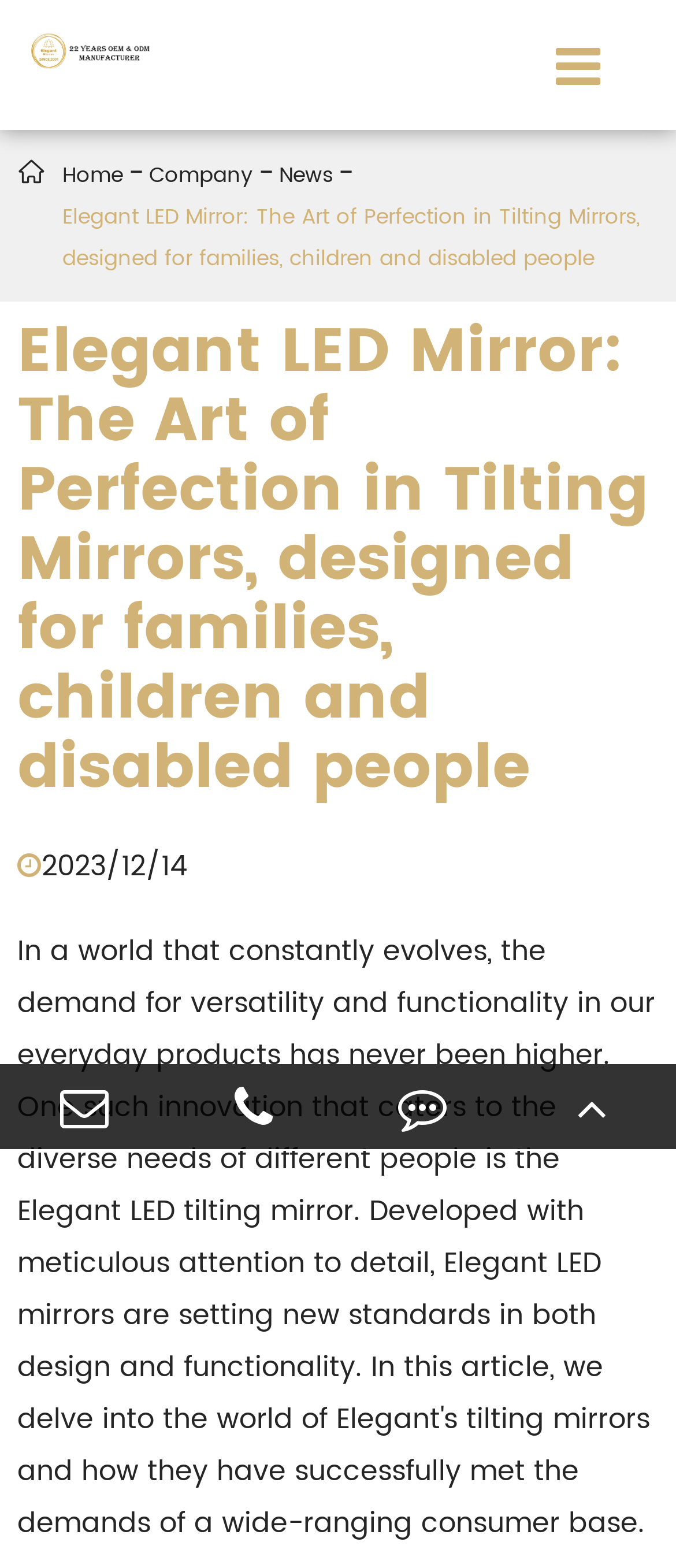Find the bounding box coordinates of the area that needs to be clicked in order to achieve the following instruction: "Go to the News page". The coordinates should be specified as four float numbers between 0 and 1, i.e., [left, top, right, bottom].

[0.413, 0.099, 0.492, 0.126]